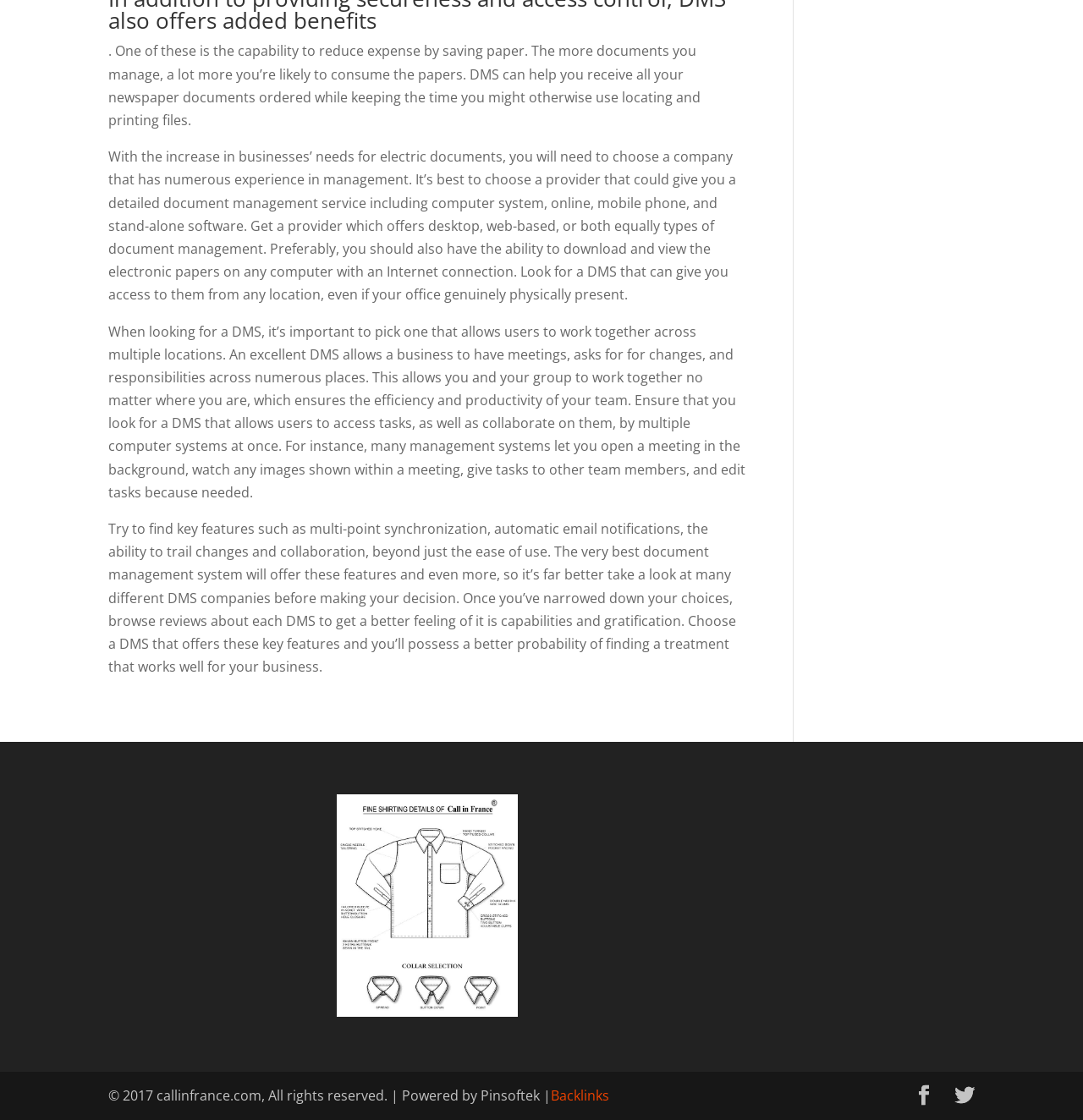How many links are present at the bottom of the webpage?
Answer the question with a single word or phrase by looking at the picture.

4